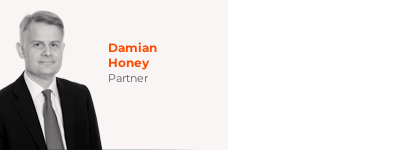What is the name of the event where Damian Honey will present?
Using the visual information, respond with a single word or phrase.

Dubai International Arbitration Summit